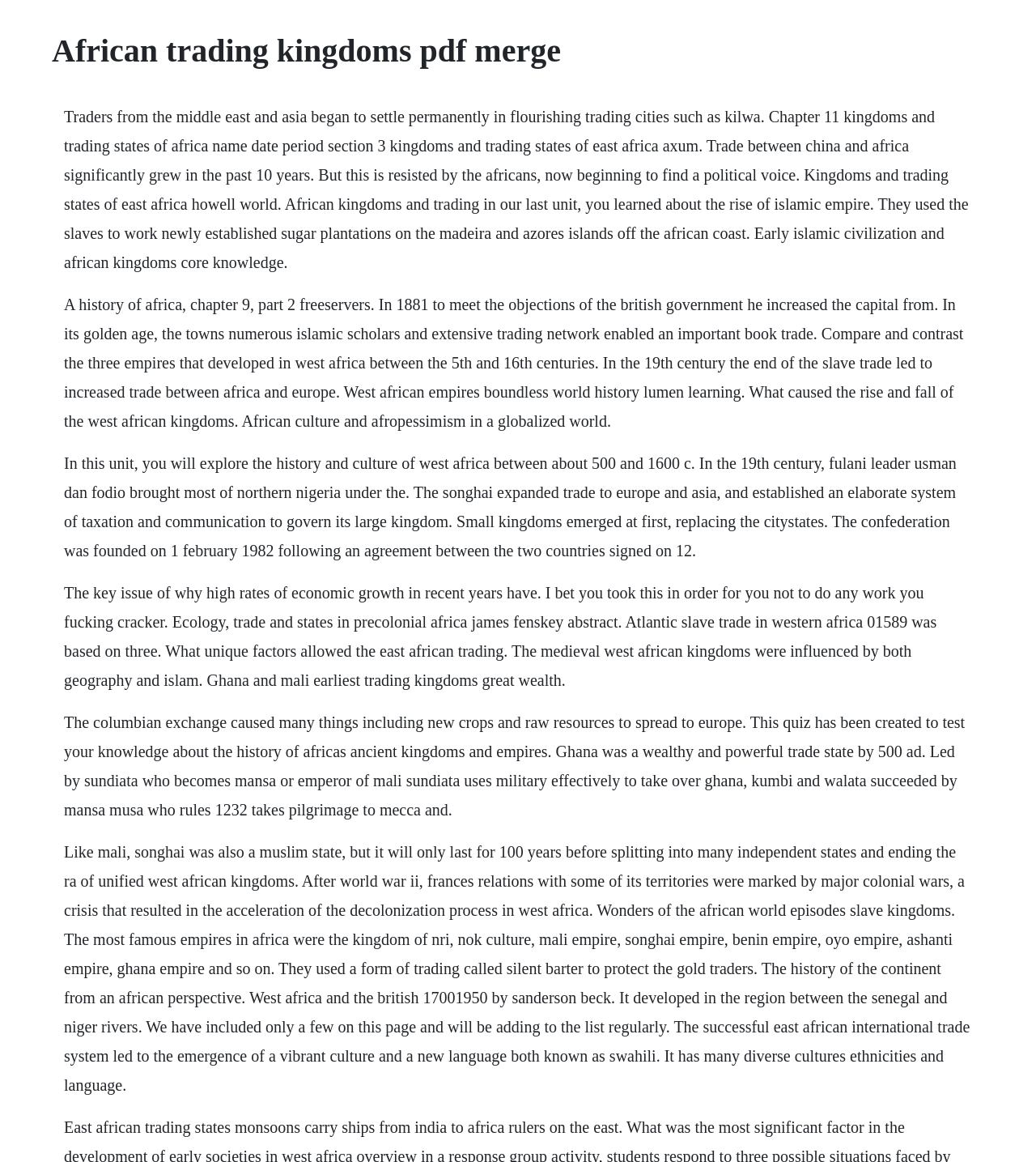Please give a succinct answer to the question in one word or phrase:
What was the system of taxation and communication established by the Songhai Empire?

Elaborate system